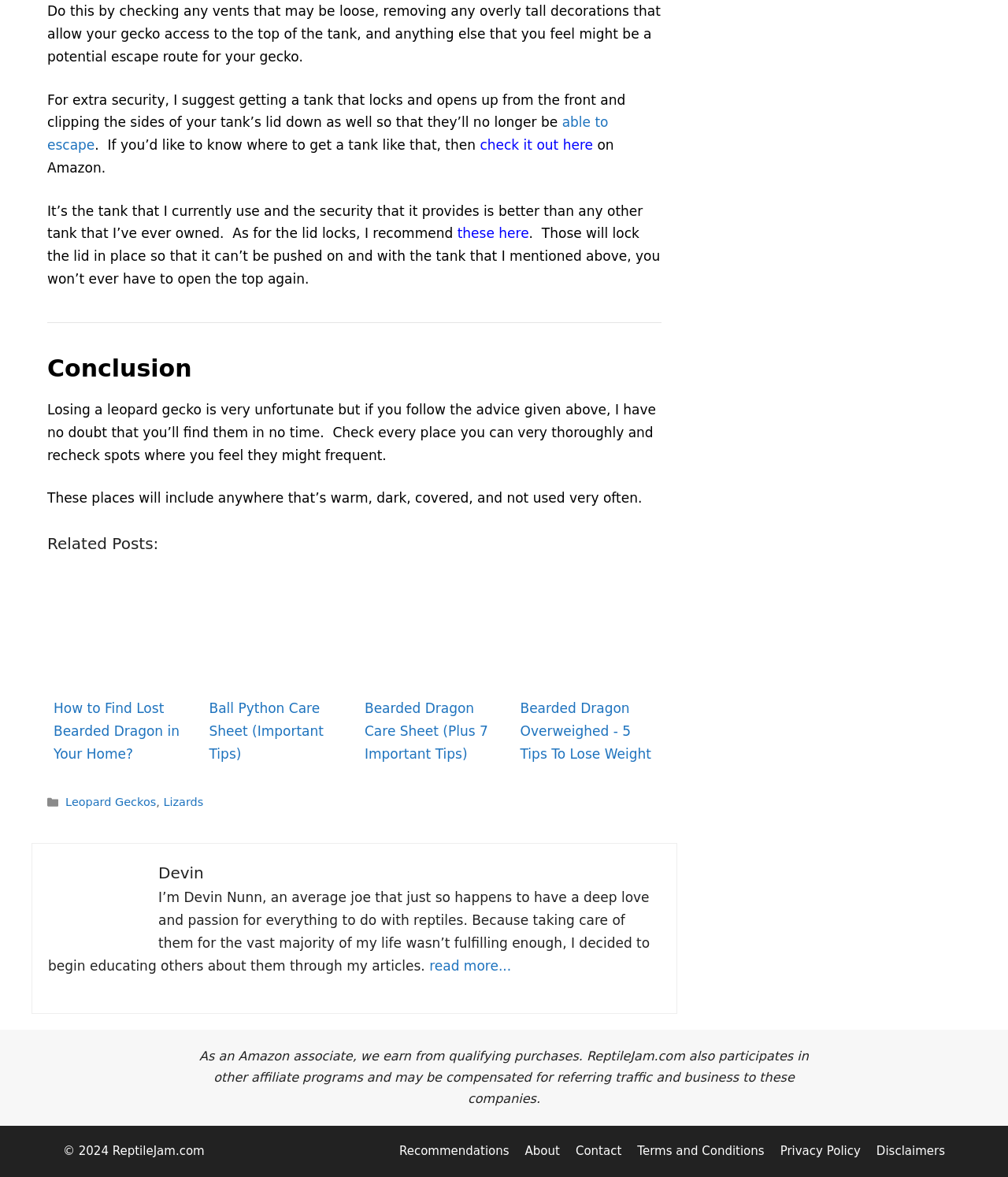Determine the bounding box coordinates for the clickable element required to fulfill the instruction: "contact us". Provide the coordinates as four float numbers between 0 and 1, i.e., [left, top, right, bottom].

[0.571, 0.972, 0.617, 0.984]